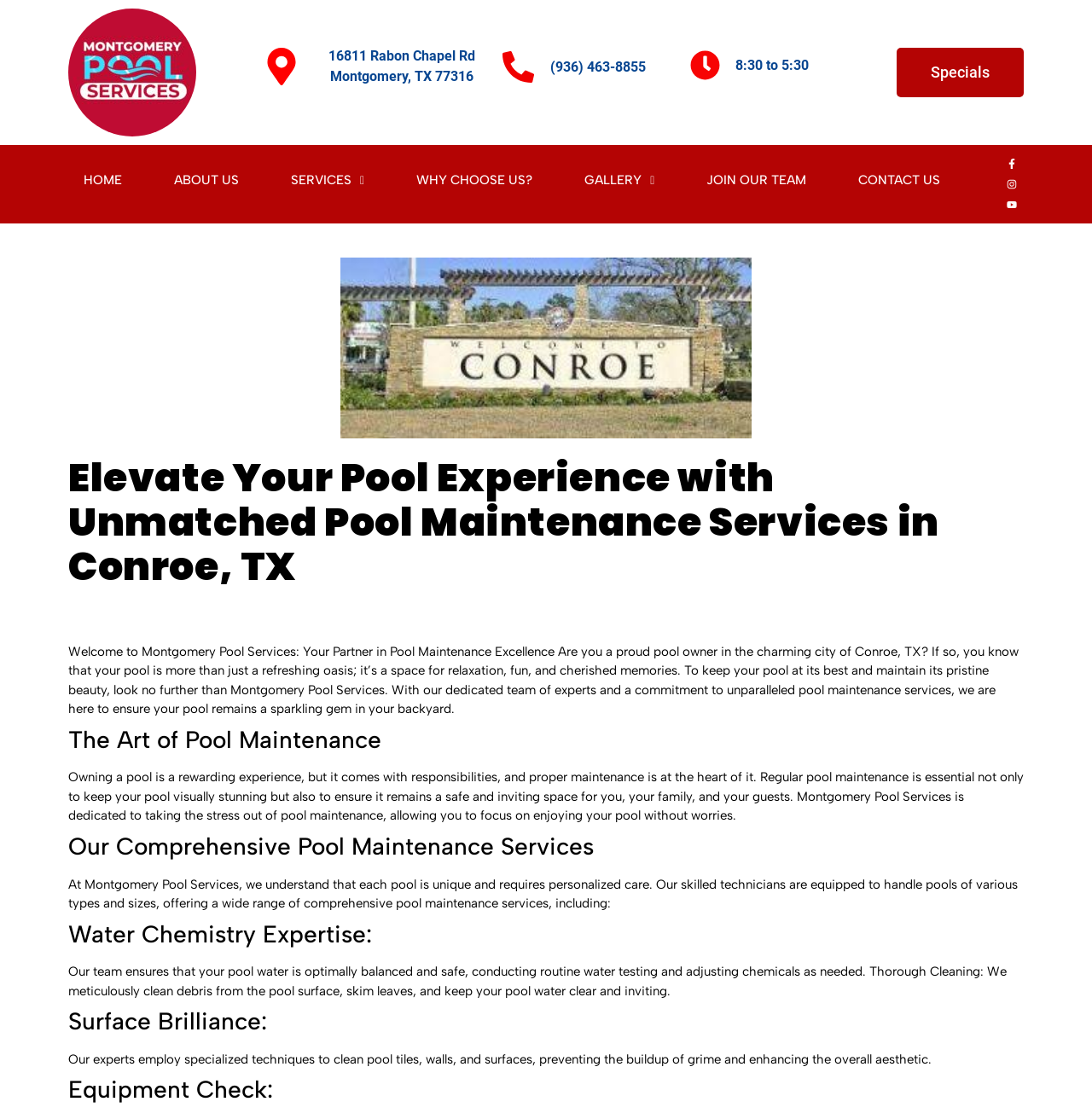Construct a comprehensive description capturing every detail on the webpage.

The webpage is about Montgomery Pool Services, a company that provides pool maintenance services in Conroe, TX. At the top of the page, there is a logo and a link to the company's name, "Montgomery Pool Services", which is positioned on the left side. Below the logo, there is an address and a phone number, "16811 Rabon Chapel Rd Montgomery, TX 77316" and "(936) 463-8855", respectively, which are placed side by side.

On the top-right side, there is a section with business hours, "8:30 to 5:30", and a "Specials" button. Below this section, there is a navigation menu with links to different pages, including "HOME", "ABOUT US", "SERVICES", "WHY CHOOSE US?", "GALLERY", "JOIN OUR TEAM", and "CONTACT US". The "SERVICES" and "GALLERY" links have dropdown menus.

On the right side of the navigation menu, there are social media links to Facebook and Instagram, each with an accompanying image.

The main content of the page starts with a heading, "Elevate Your Pool Experience with Unmatched Pool Maintenance Services in Conroe, TX", which spans across the entire width of the page. Below the heading, there is a paragraph of text that welcomes visitors to Montgomery Pool Services and describes the importance of pool maintenance.

The page then divides into sections, each with its own heading and descriptive text. The sections include "The Art of Pool Maintenance", "Our Comprehensive Pool Maintenance Services", "Water Chemistry Expertise:", "Surface Brilliance:", and "Equipment Check:". Each section provides information about the company's services and expertise in pool maintenance.

Throughout the page, there are no images other than the logo, social media icons, and a few decorative elements. The overall layout is organized, with clear headings and concise text that effectively communicates the company's services and values.